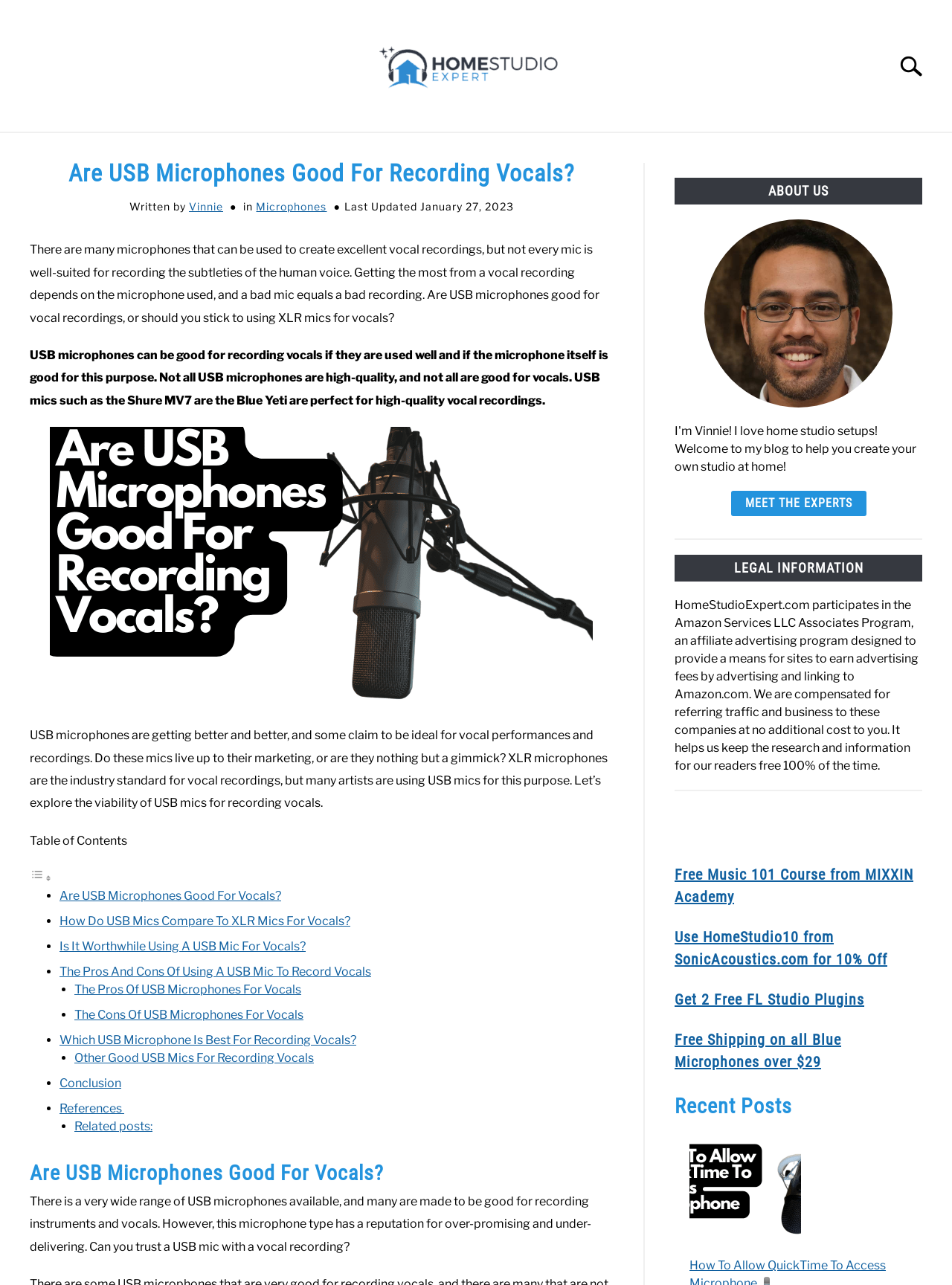Provide the bounding box coordinates of the UI element this sentence describes: "Meet the Experts".

[0.768, 0.382, 0.91, 0.402]